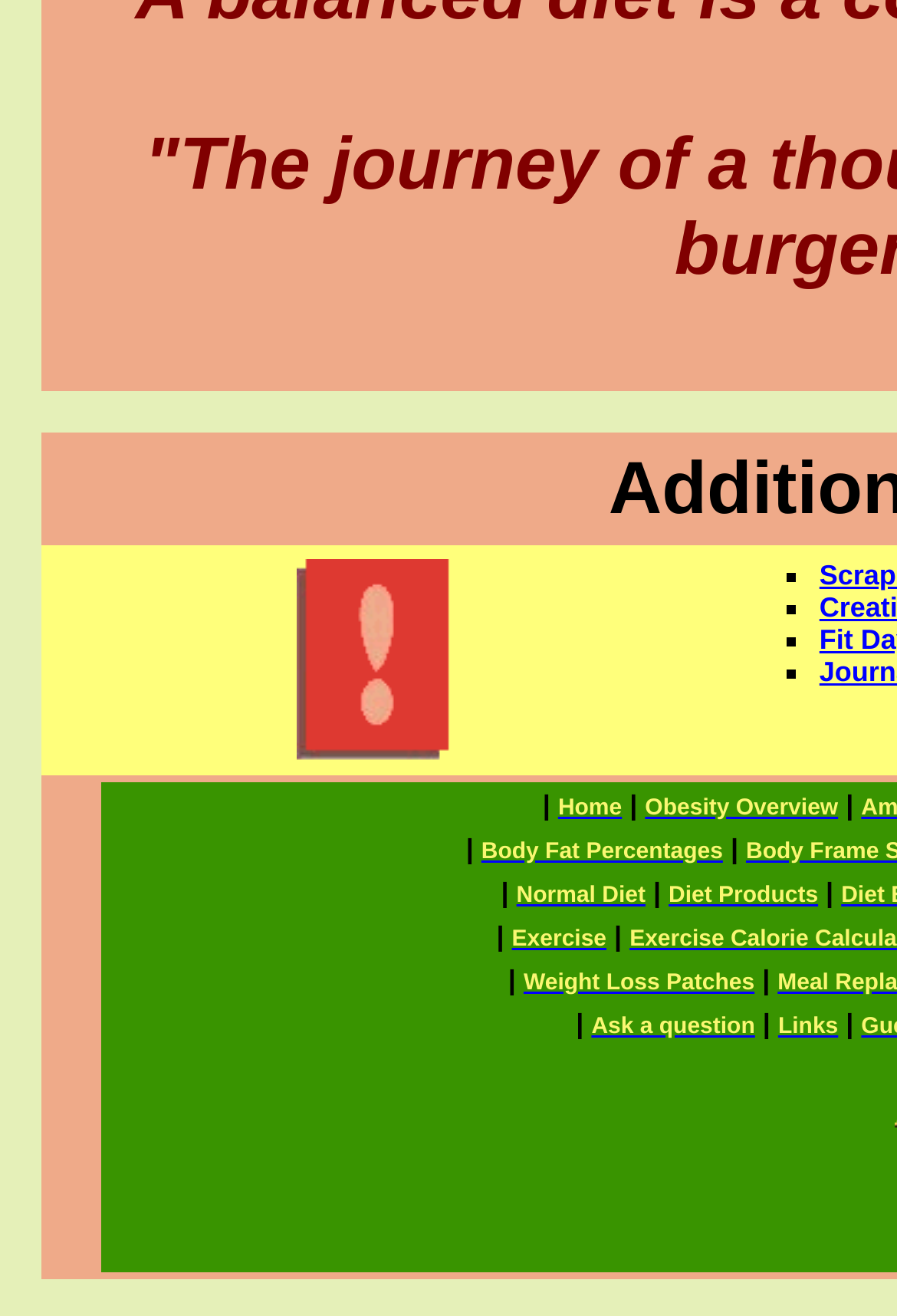Please locate the bounding box coordinates of the element that should be clicked to achieve the given instruction: "Search this website".

None